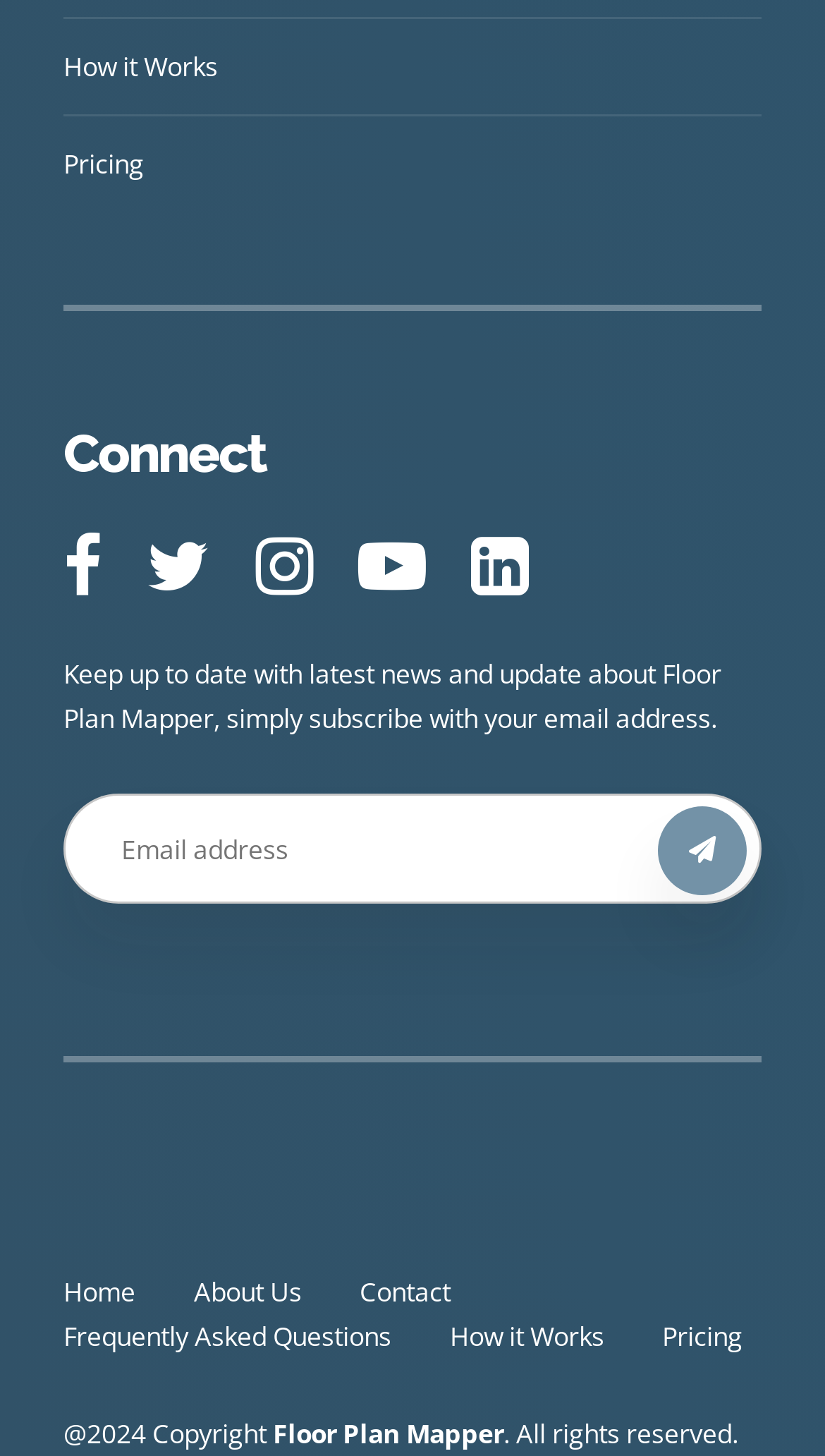Point out the bounding box coordinates of the section to click in order to follow this instruction: "Click on the Facebook link".

[0.077, 0.366, 0.123, 0.413]